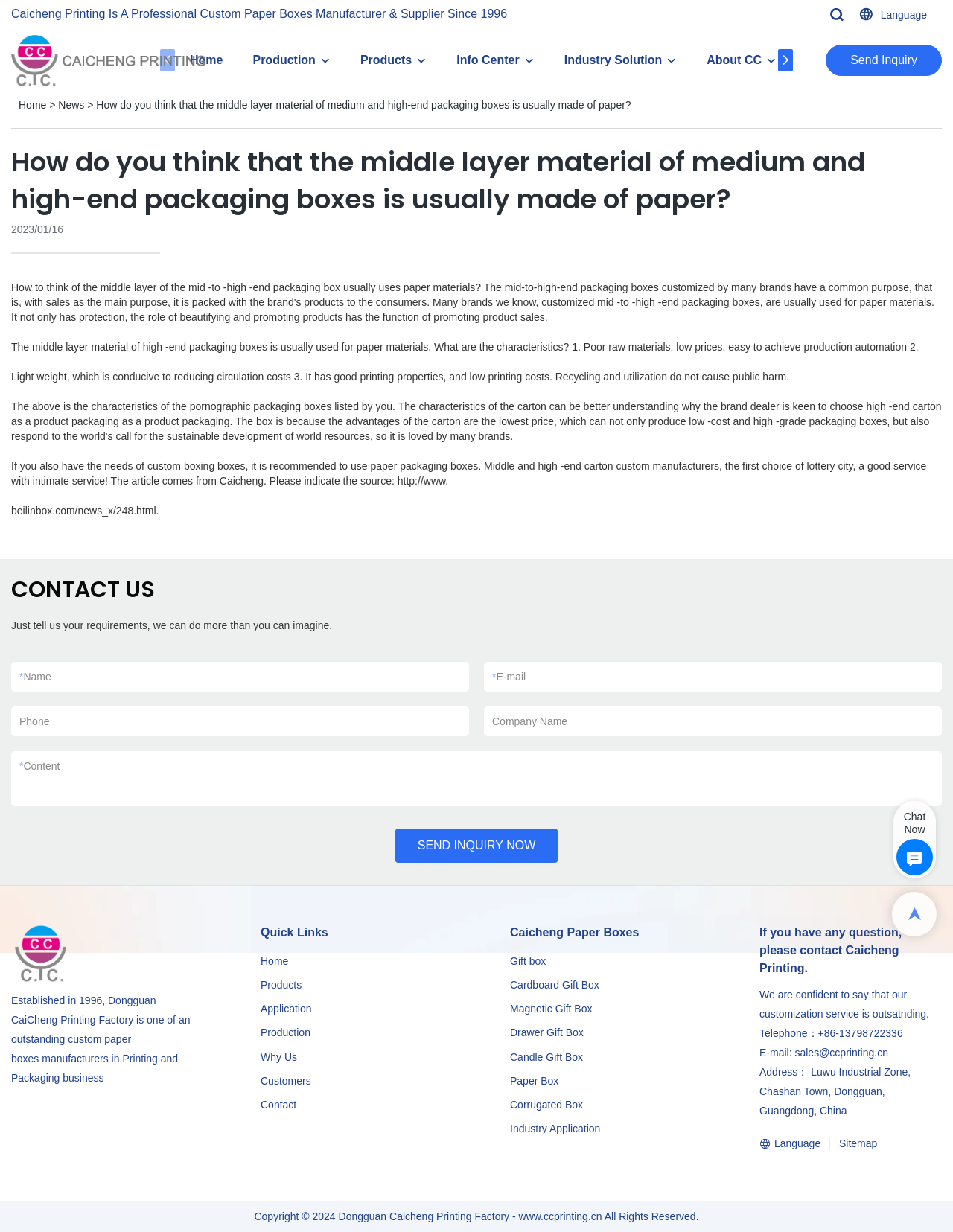Please study the image and answer the question comprehensively:
How many types of gift boxes are listed on the webpage?

The webpage lists five types of gift boxes, namely, Gift box, Cardboard Gift Box, Magnetic Gift Box, Drawer Gift Box, and Candle Gift Box, which can be found in the 'Quick Links' section.